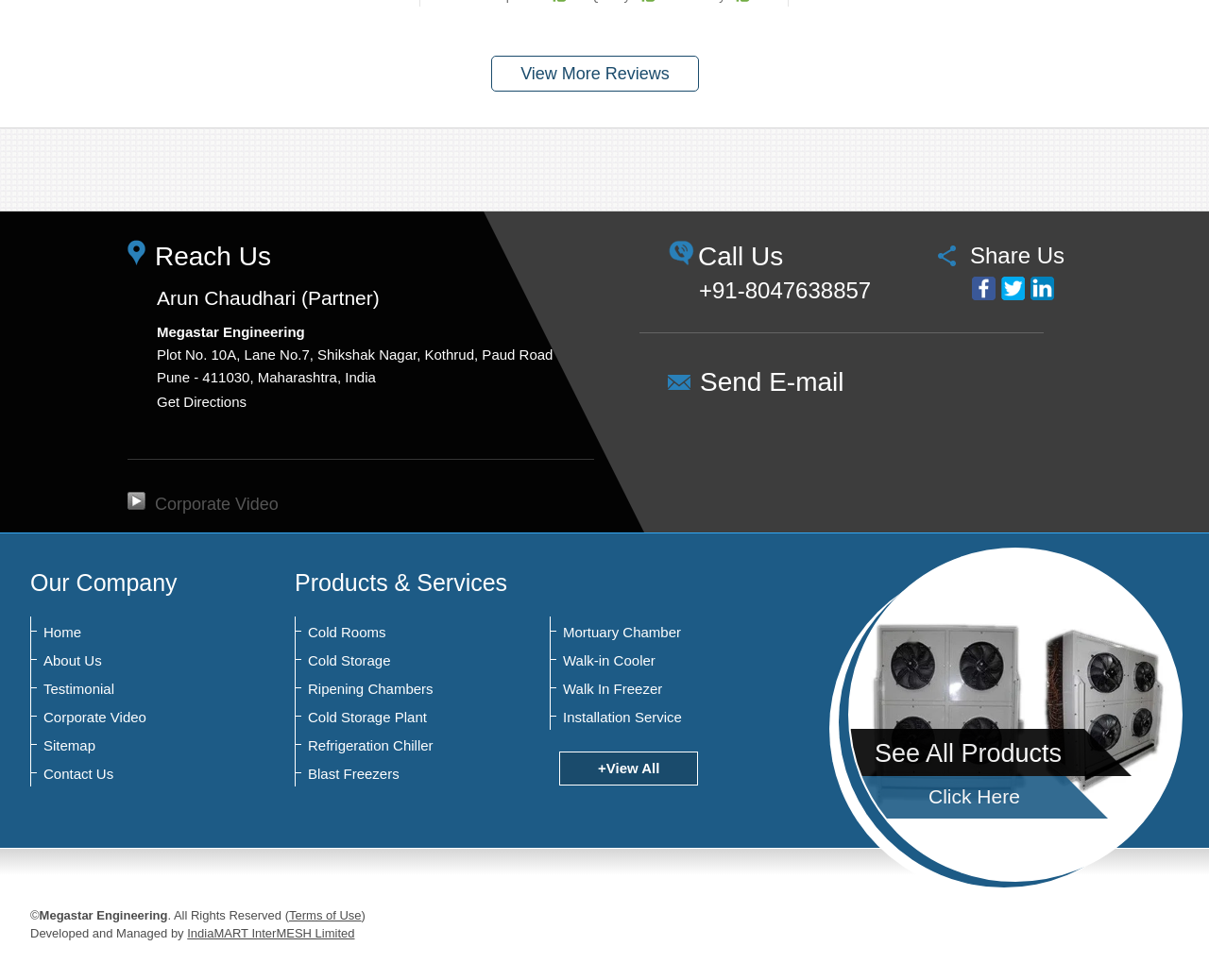What is the company name?
Please provide a single word or phrase answer based on the image.

Megastar Engineering